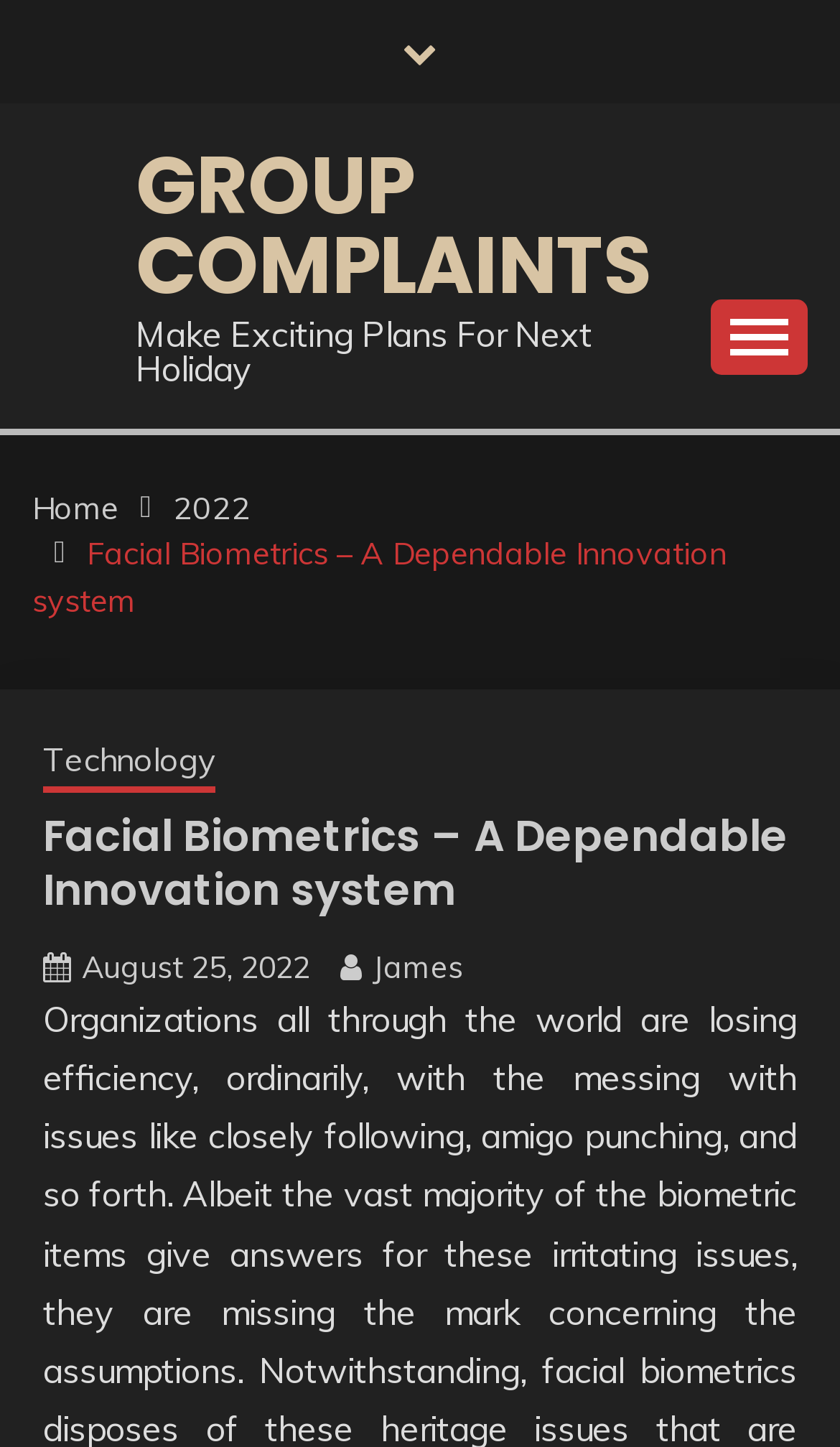Identify the bounding box coordinates of the region that needs to be clicked to carry out this instruction: "Go to next page". Provide these coordinates as four float numbers ranging from 0 to 1, i.e., [left, top, right, bottom].

None